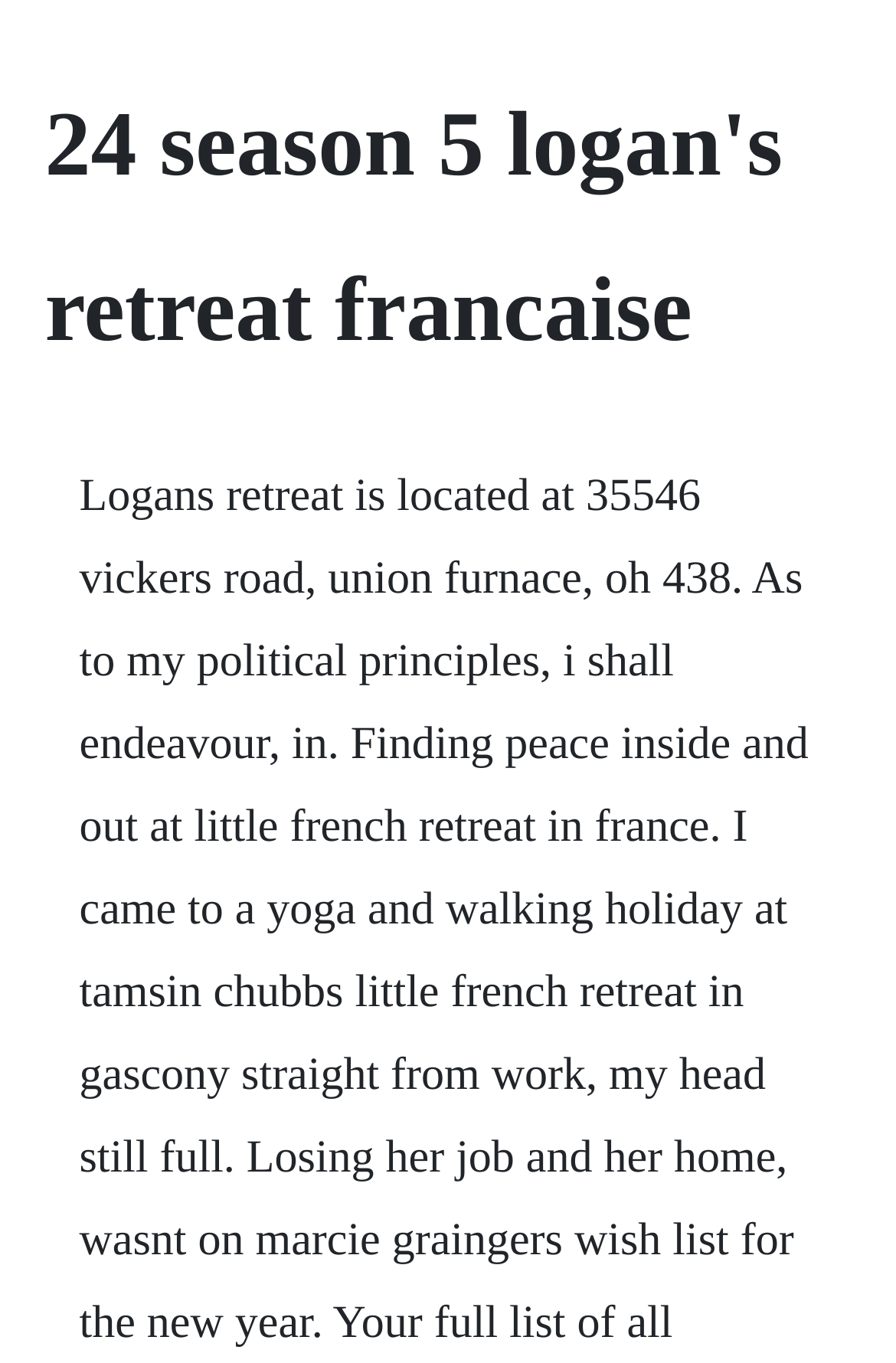Identify and provide the main heading of the webpage.

24 season 5 logan's retreat francaise